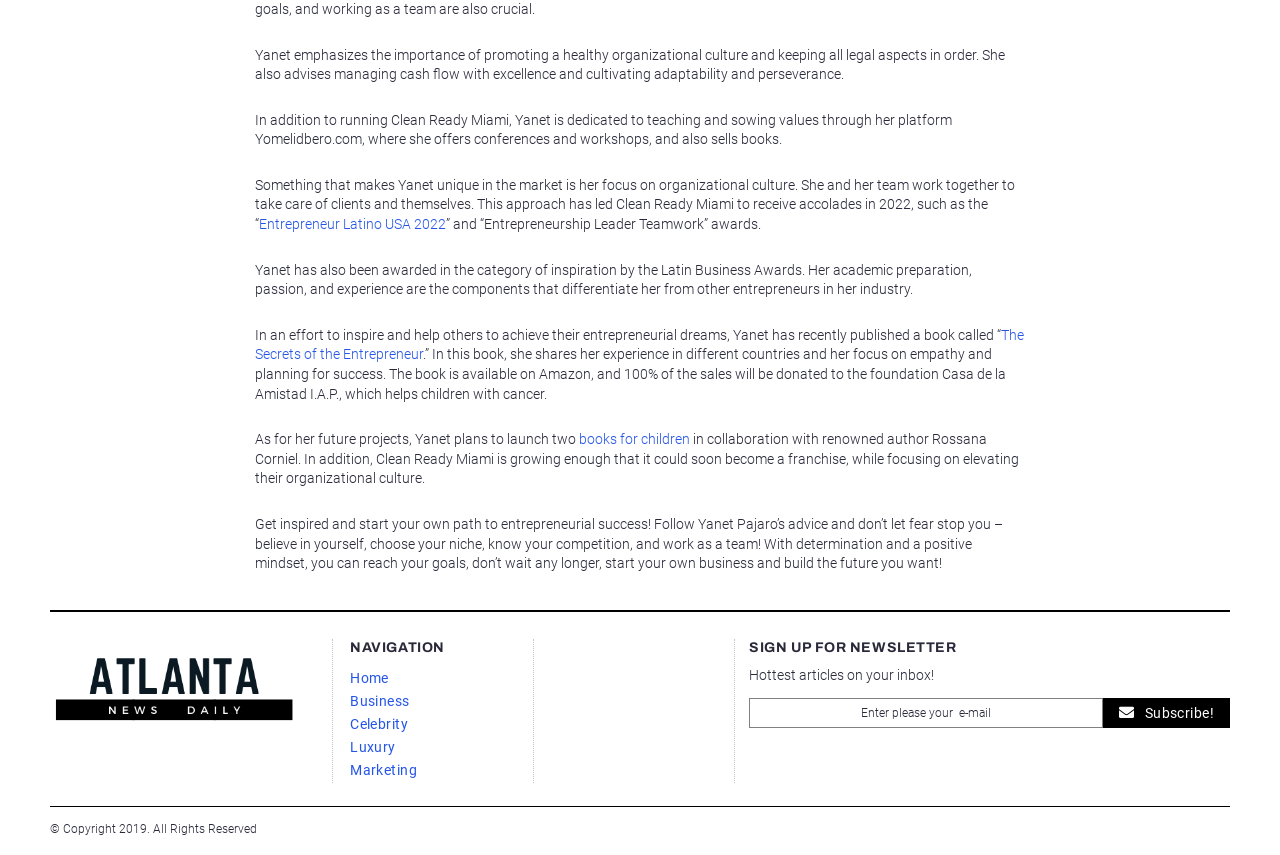Determine the bounding box coordinates for the area that should be clicked to carry out the following instruction: "Visit the 'Home' page".

[0.274, 0.781, 0.417, 0.805]